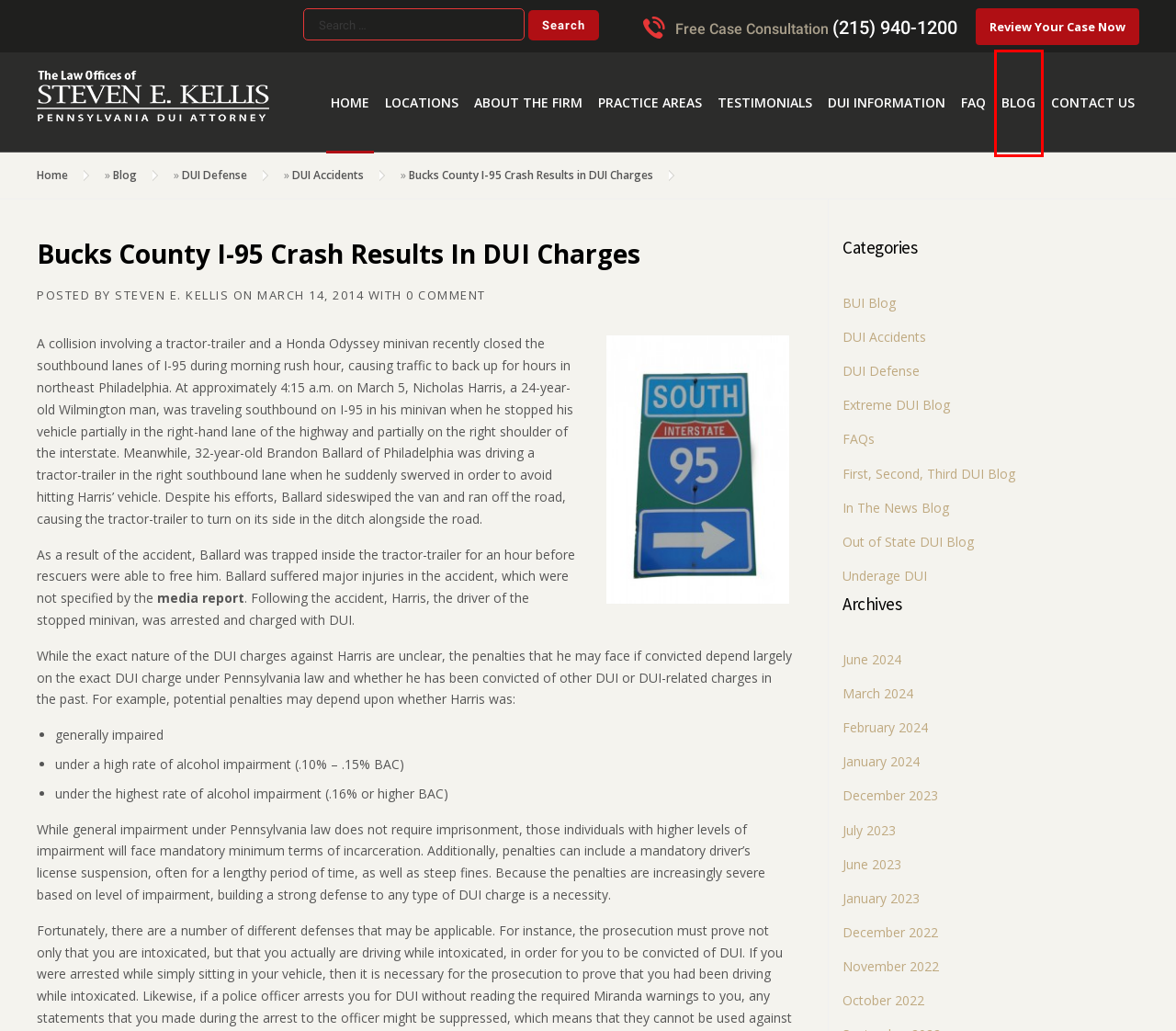Review the webpage screenshot provided, noting the red bounding box around a UI element. Choose the description that best matches the new webpage after clicking the element within the bounding box. The following are the options:
A. October 2022 - Steven E. Kellis
B. Locations | Steven E. Kellis
C. Pennsylvania DUI Information | Pennsylvania DUI Penalties | PA DUI Laws
D. The Steven E. Kellis Law Firm Blog
E. First, Second, Third DUI Blog | Kellis Law
F. Philadelphia DUI Attorney FAQs | Steven E. Kellis
G. Out of State DUI Blog | Kellis Law
H. June 2023 - Steven E. Kellis

D